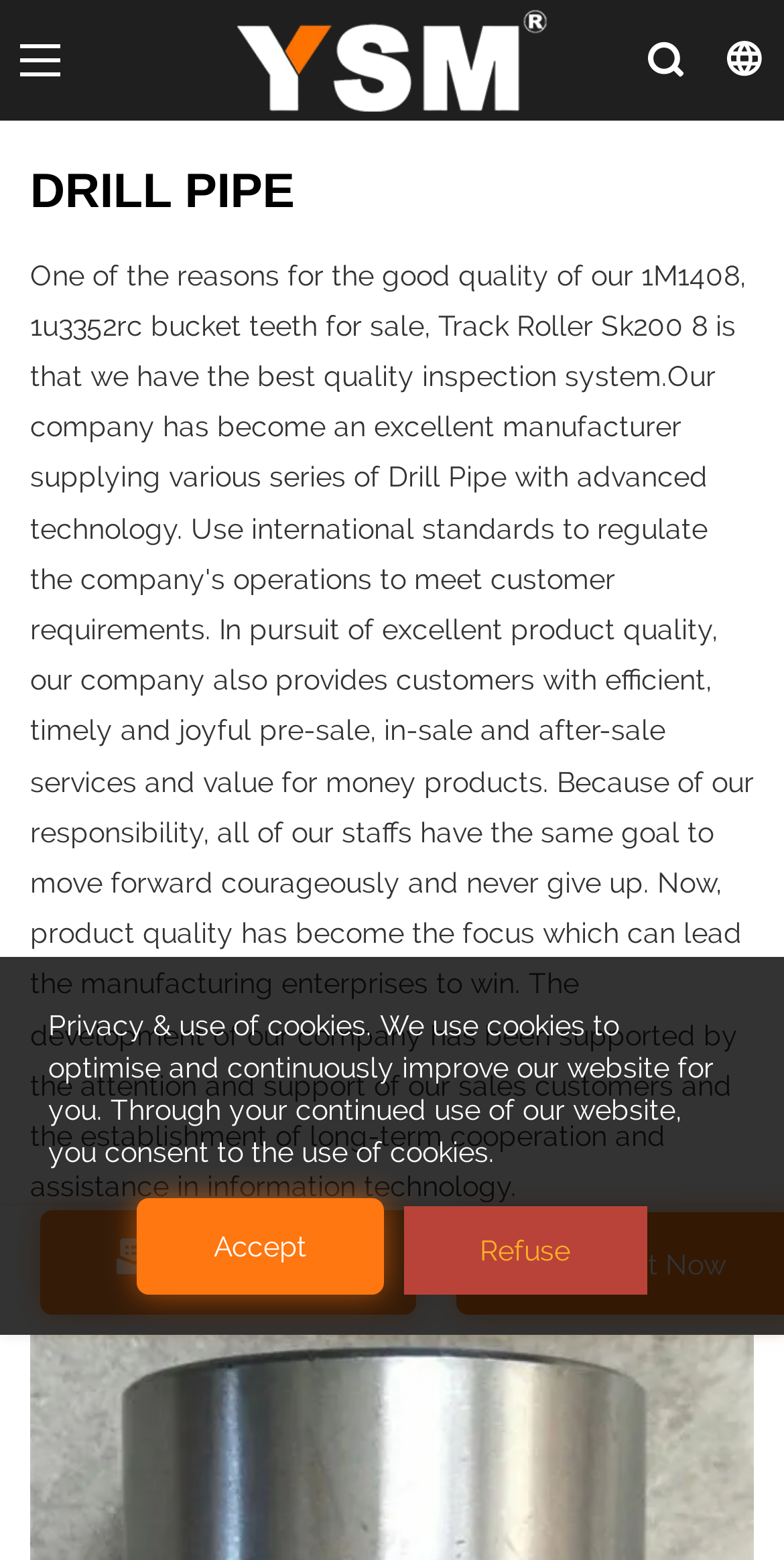How many images are on the 'Send Inquiry' button?
From the image, provide a succinct answer in one word or a short phrase.

2